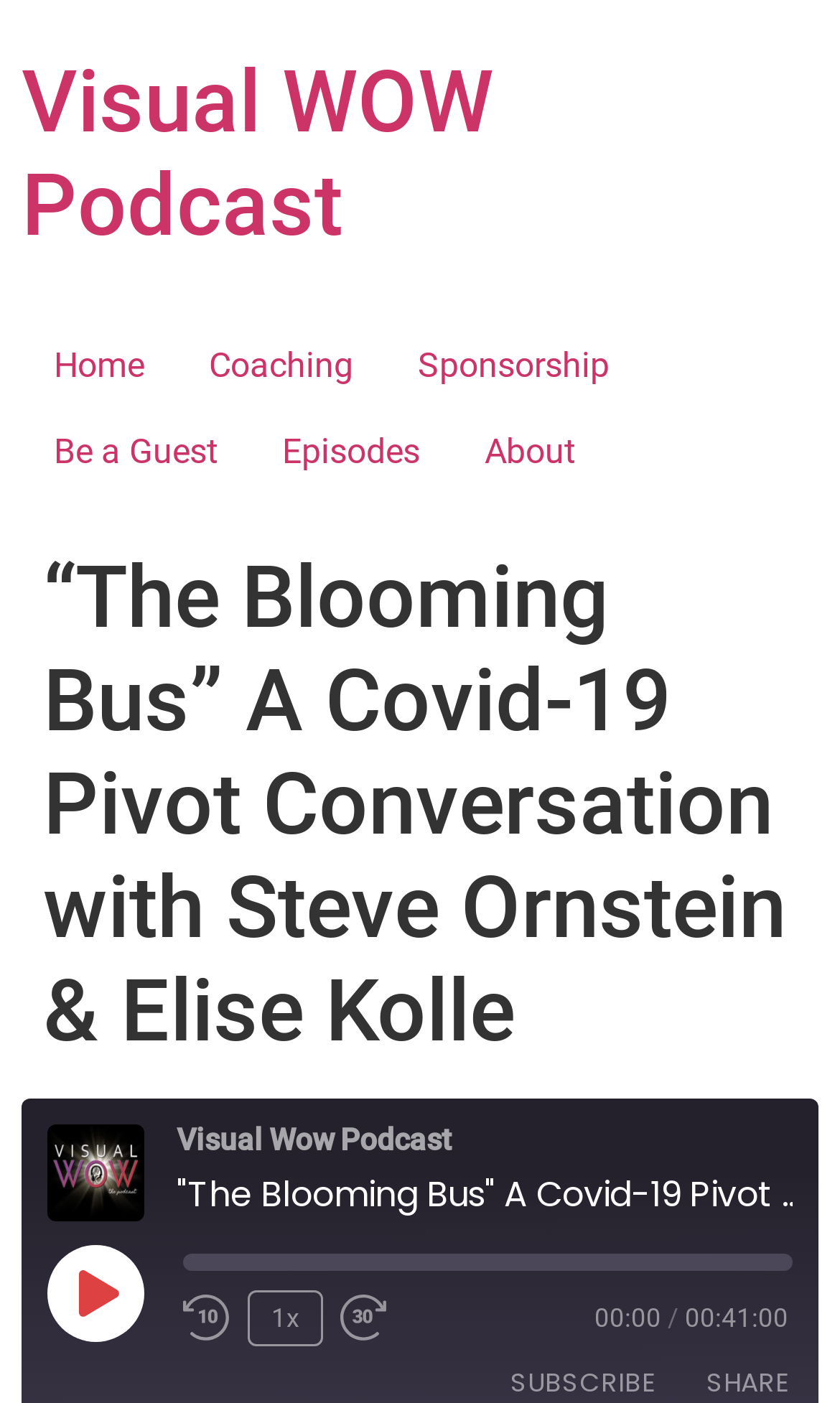How many links are in the top navigation bar?
Provide a comprehensive and detailed answer to the question.

I counted the number of link elements in the top navigation bar, which are 'Home', 'Coaching', 'Sponsorship', 'Be a Guest', 'Episodes', and 'About'. There are 6 links in total.